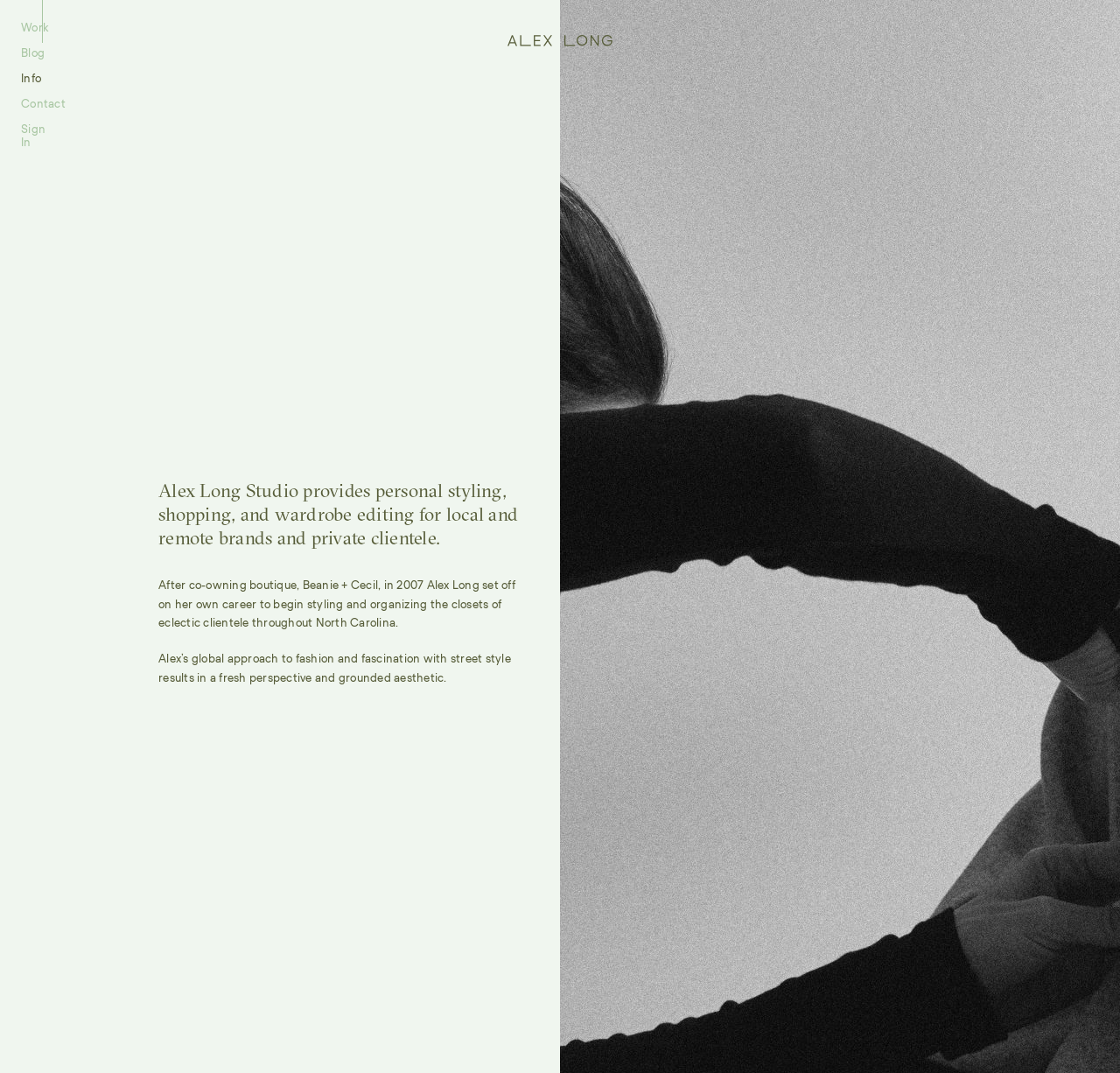Generate a detailed explanation of the webpage's features and information.

The webpage is about Alex Long Studio, which provides personal styling, shopping, and wardrobe editing services. At the top left corner, there is a logo image with a link. Below the logo, there is a navigation menu with five links: "Work", "Blog", "Info", "Contact", and "Sign In", arranged horizontally from left to right.

On the left side of the page, there are two disabled textboxes for "Email Address" and "Password", stacked vertically. 

The main content of the page is located on the right side, starting with a heading that describes the services offered by Alex Long Studio. Below the heading, there are two paragraphs of text. The first paragraph describes Alex Long's background, including co-owning a boutique and starting her own career in styling and organizing closets. The second paragraph highlights Alex's approach to fashion, which is global and fascinated by street style, resulting in a fresh perspective and grounded aesthetic.